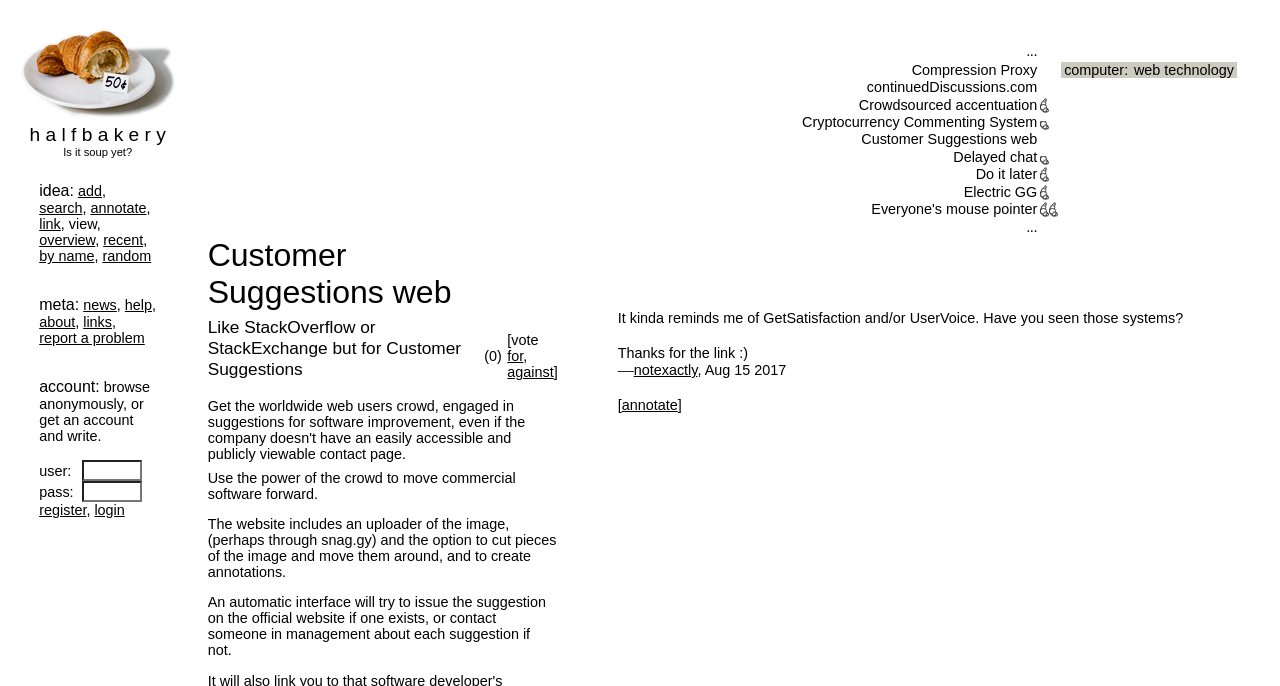Give a short answer using one word or phrase for the question:
What is the name of the website?

Halfbakery